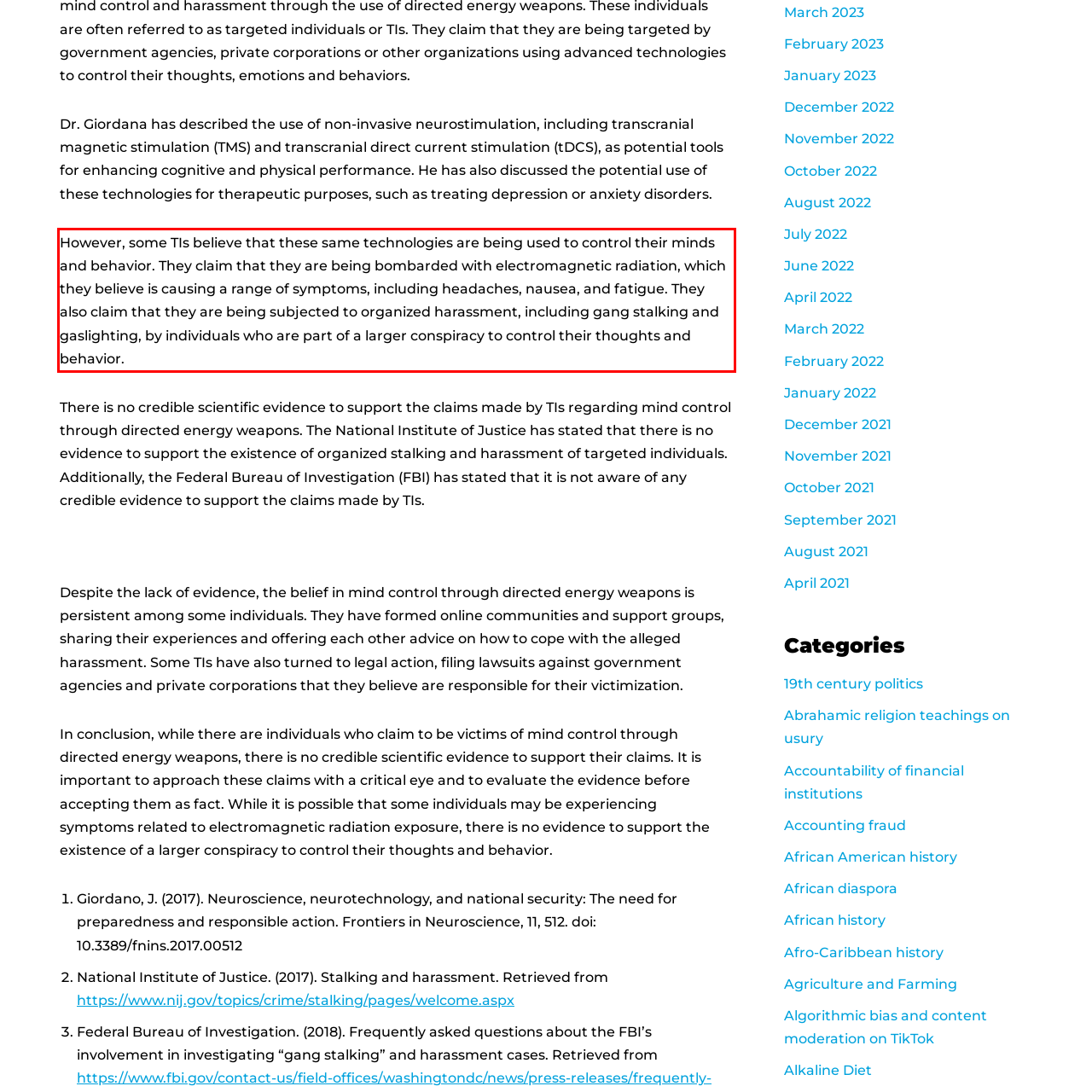Please identify and extract the text from the UI element that is surrounded by a red bounding box in the provided webpage screenshot.

However, some TIs believe that these same technologies are being used to control their minds and behavior. They claim that they are being bombarded with electromagnetic radiation, which they believe is causing a range of symptoms, including headaches, nausea, and fatigue. They also claim that they are being subjected to organized harassment, including gang stalking and gaslighting, by individuals who are part of a larger conspiracy to control their thoughts and behavior.